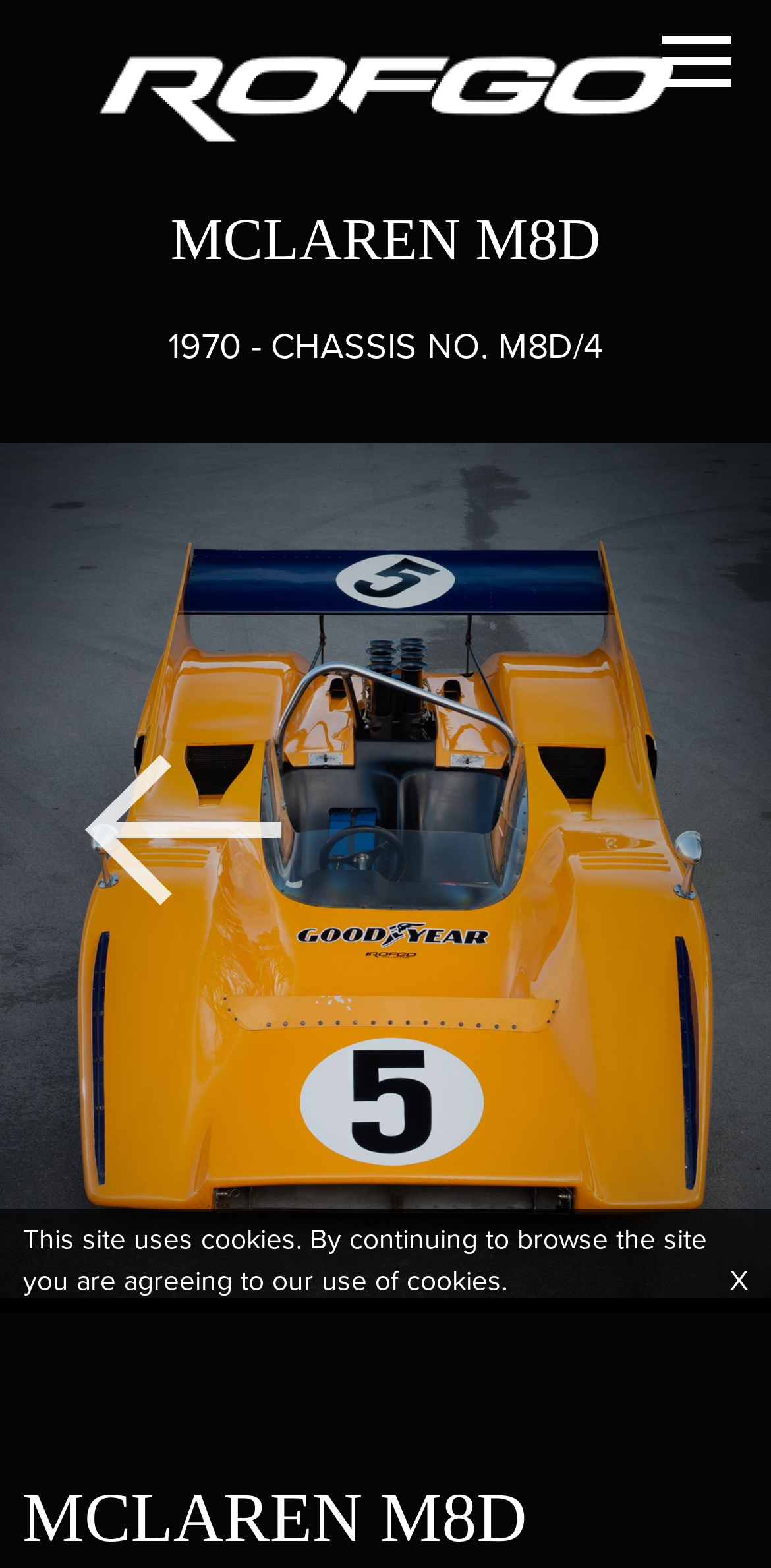Please examine the image and provide a detailed answer to the question: What is the position of the logo link?

The logo link element has a bounding box with coordinates [0.127, 0.032, 0.873, 0.095] which indicates that it is located at the top-left corner of the webpage.